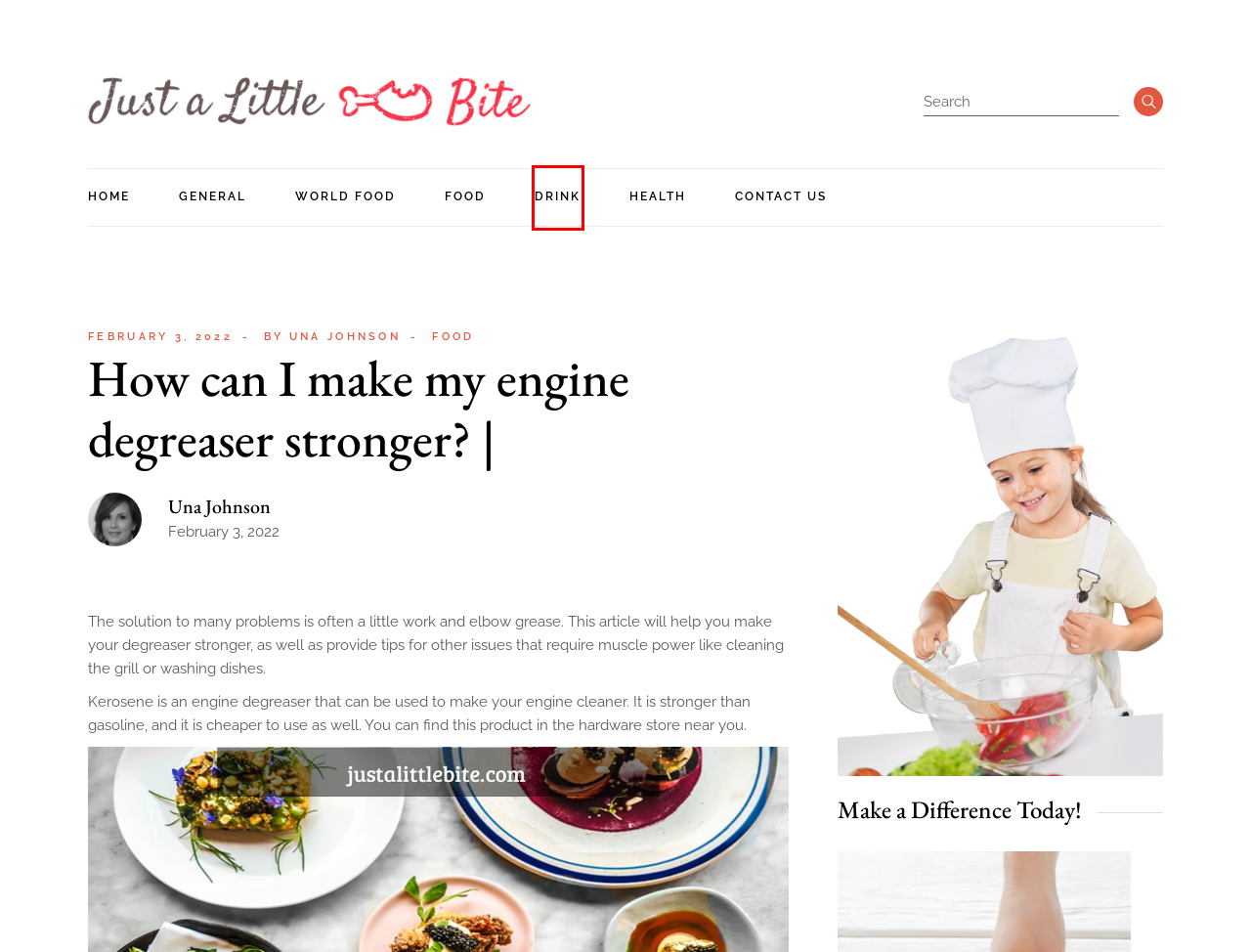You have a screenshot of a webpage with a red bounding box around a UI element. Determine which webpage description best matches the new webpage that results from clicking the element in the bounding box. Here are the candidates:
A. Social Media - JustALittleBite
B. Food - JustALittleBite
C. Drink - JustALittleBite
D. World Food - JustALittleBite
E. JustALittleBite - Indulge in World Food, Savor Drinks, and Discover Delectable Recipes
F. Una Johnson - JustALittleBite
G. General - JustALittleBite
H. Online Games - JustALittleBite

C